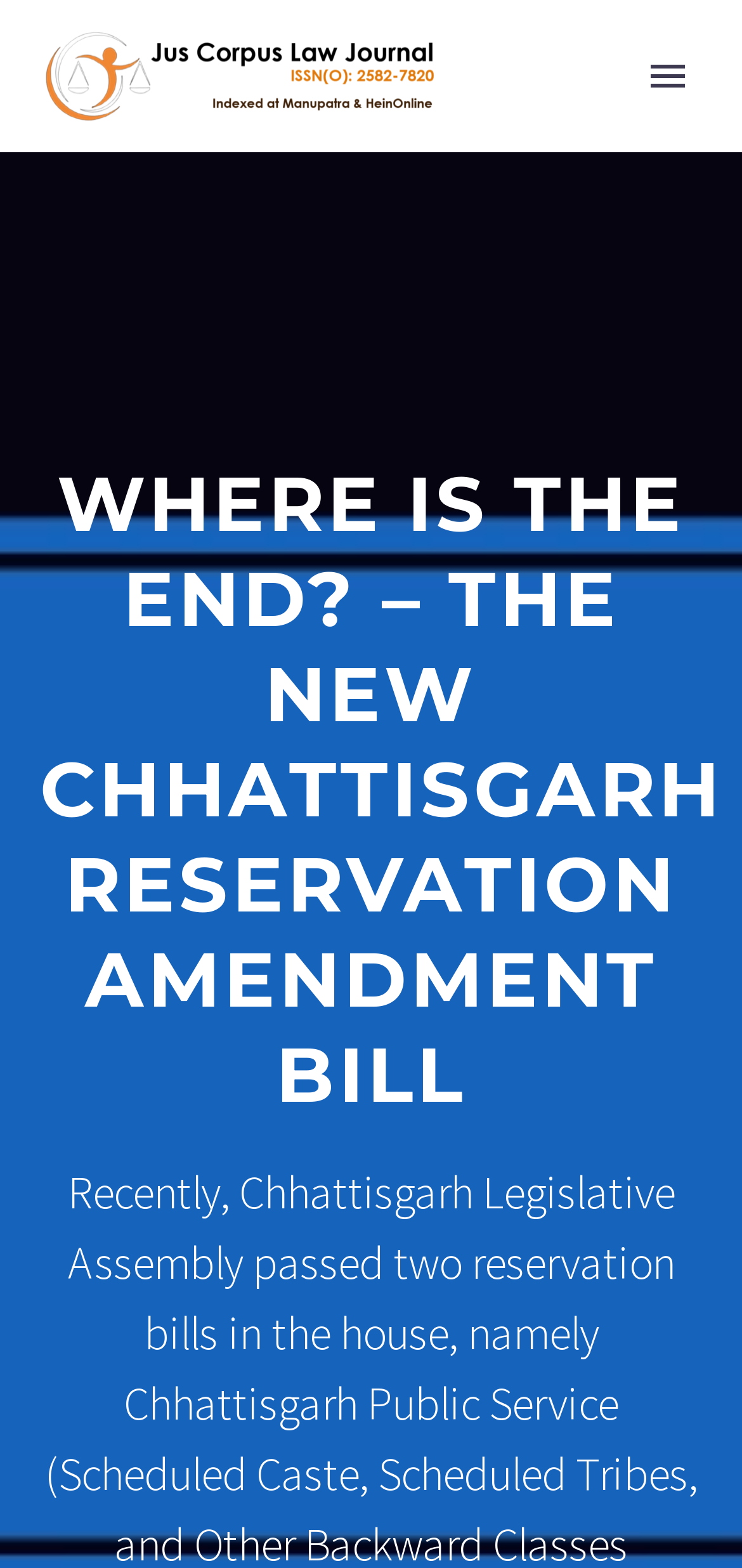Given the description of the UI element: "Policies & Guidelines", predict the bounding box coordinates in the form of [left, top, right, bottom], with each value being a float between 0 and 1.

[0.056, 0.497, 0.944, 0.56]